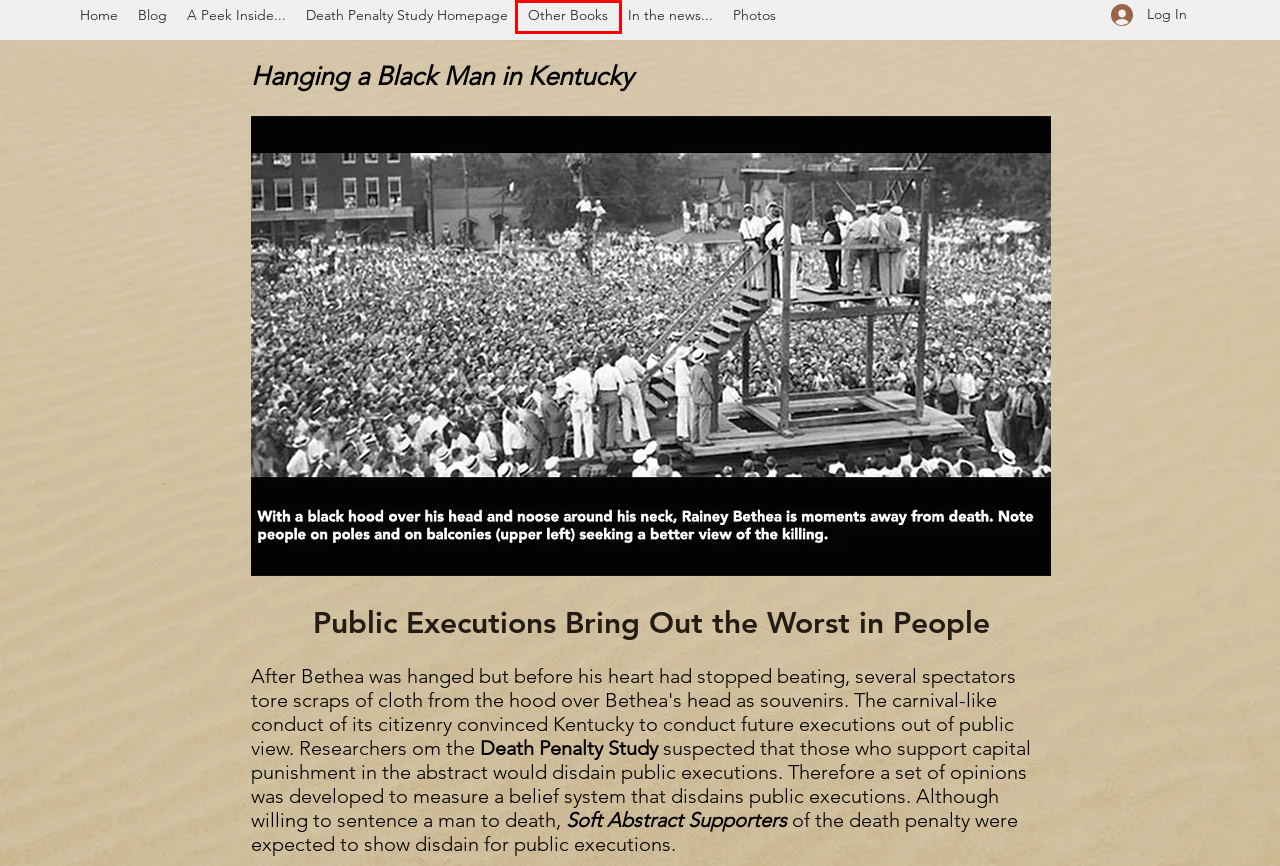Given a screenshot of a webpage with a red rectangle bounding box around a UI element, select the best matching webpage description for the new webpage that appears after clicking the highlighted element. The candidate descriptions are:
A. aam1
B. Blog | David Dozier Books
C. A Peek Inside... | David Dozier Books
D. Other Books | David Dozier Books
E. Capital Punishment | David Dozier Books | United States
F. Death Penalty Study Homepage | David Dozier Books
G. Photos | David Dozier Books
H. In the news... | David Dozier Books

D